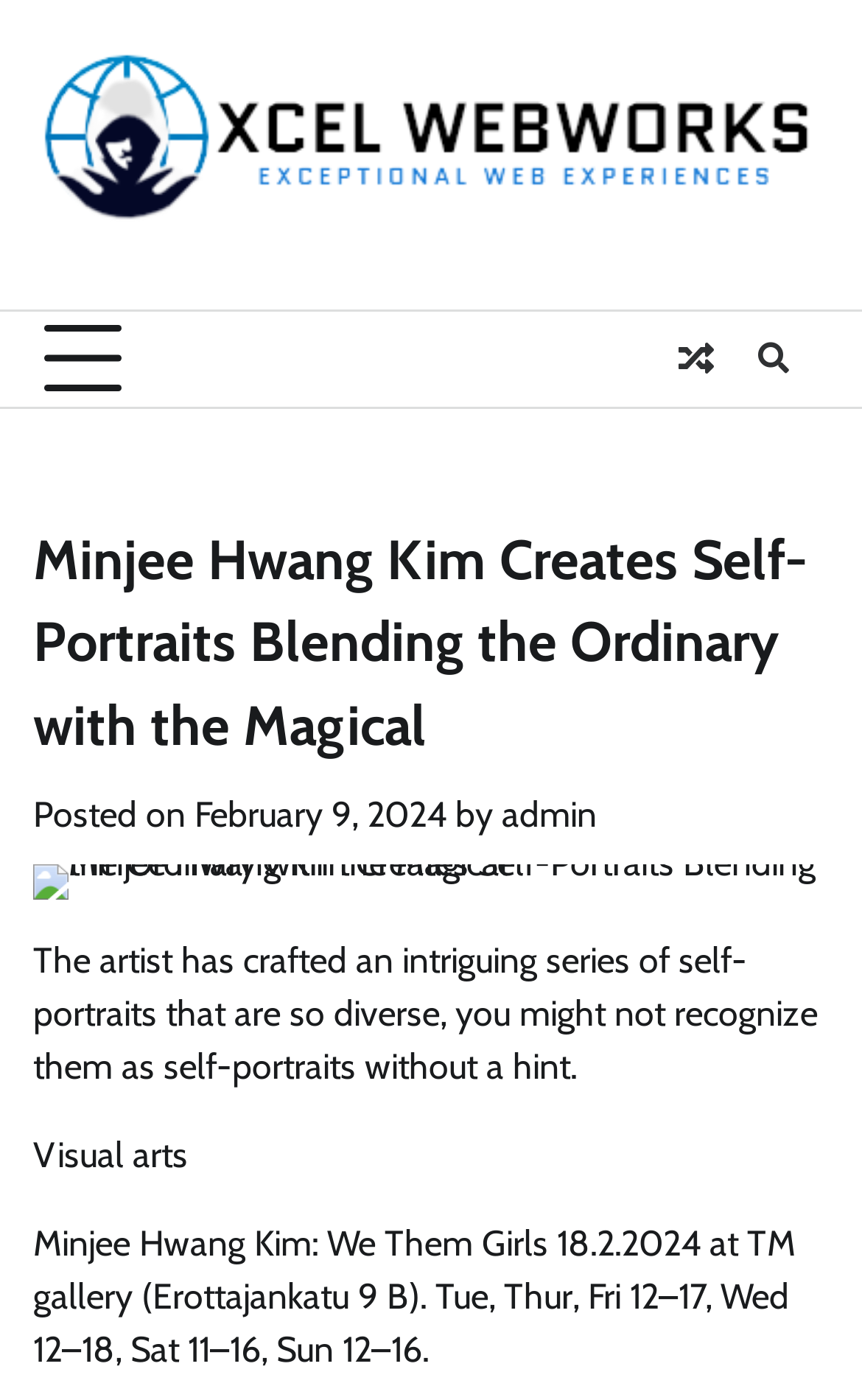Who is the author of the article?
Please provide a single word or phrase as your answer based on the screenshot.

admin